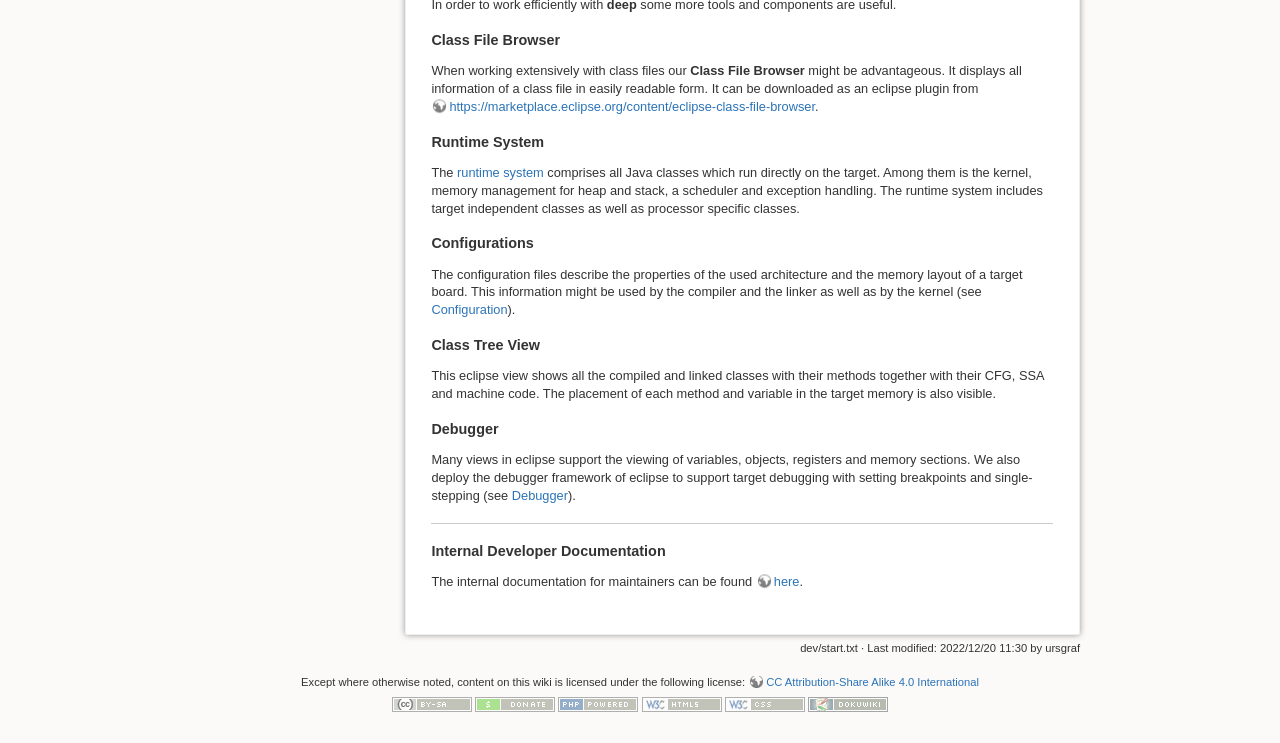What is shown in the Class Tree View?
Using the image, provide a concise answer in one word or a short phrase.

Compiled and linked classes